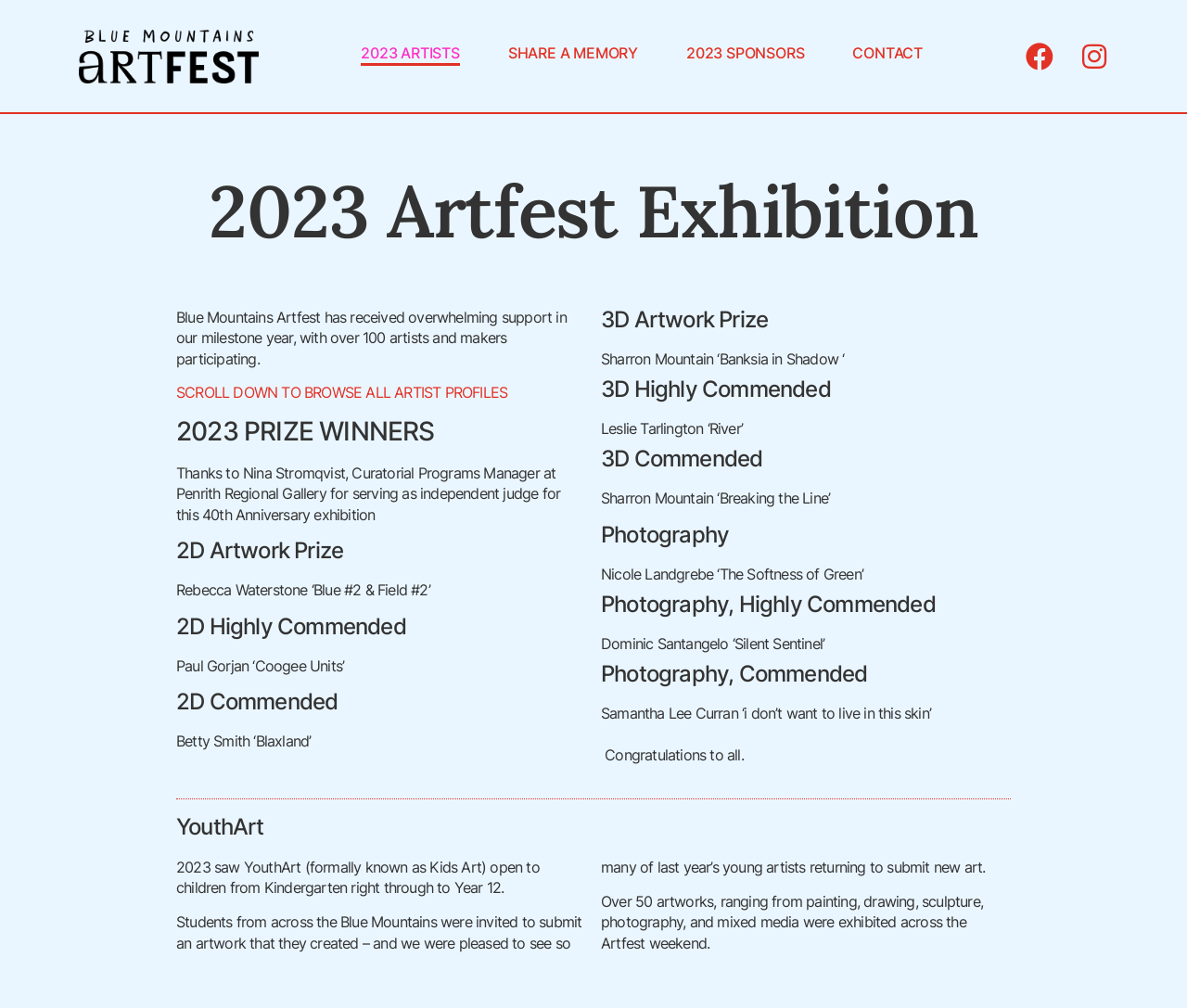Find the bounding box coordinates for the area you need to click to carry out the instruction: "Visit Facebook page". The coordinates should be four float numbers between 0 and 1, indicated as [left, top, right, bottom].

[0.864, 0.042, 0.887, 0.07]